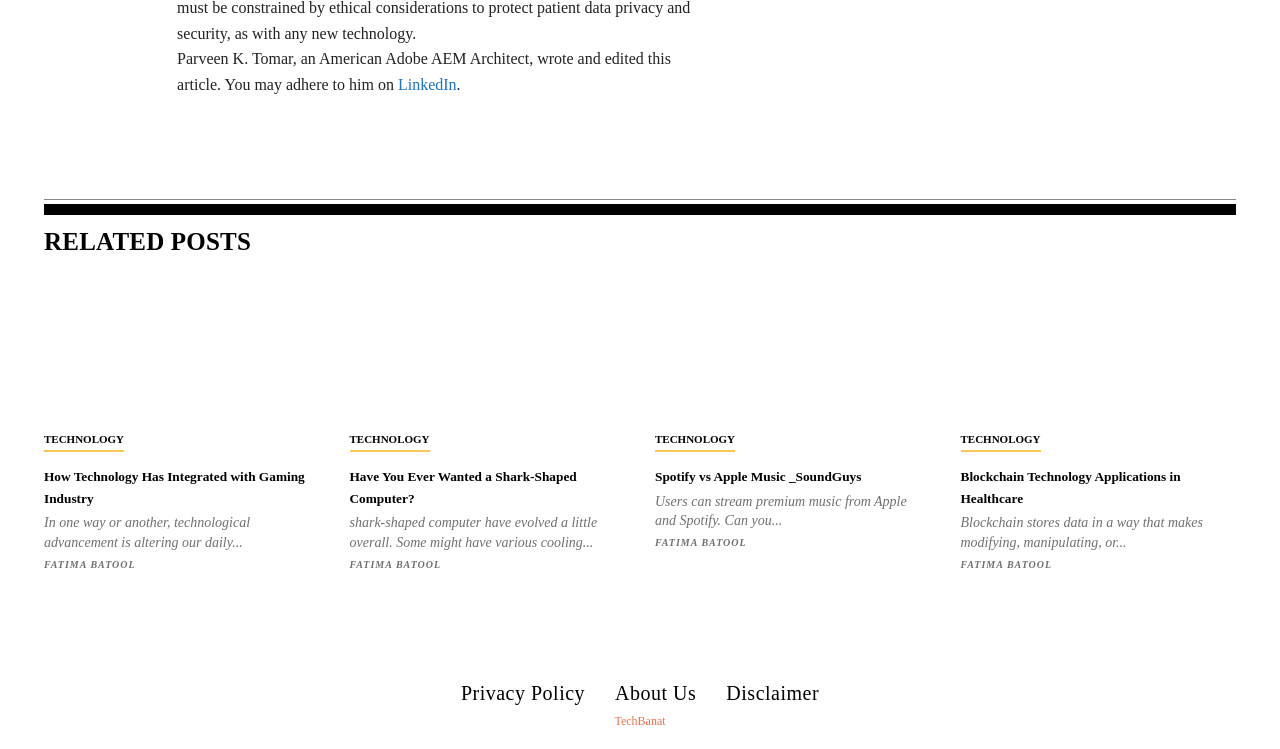Identify the bounding box coordinates for the element that needs to be clicked to fulfill this instruction: "Click on the LinkedIn link". Provide the coordinates in the format of four float numbers between 0 and 1: [left, top, right, bottom].

[0.308, 0.101, 0.357, 0.124]